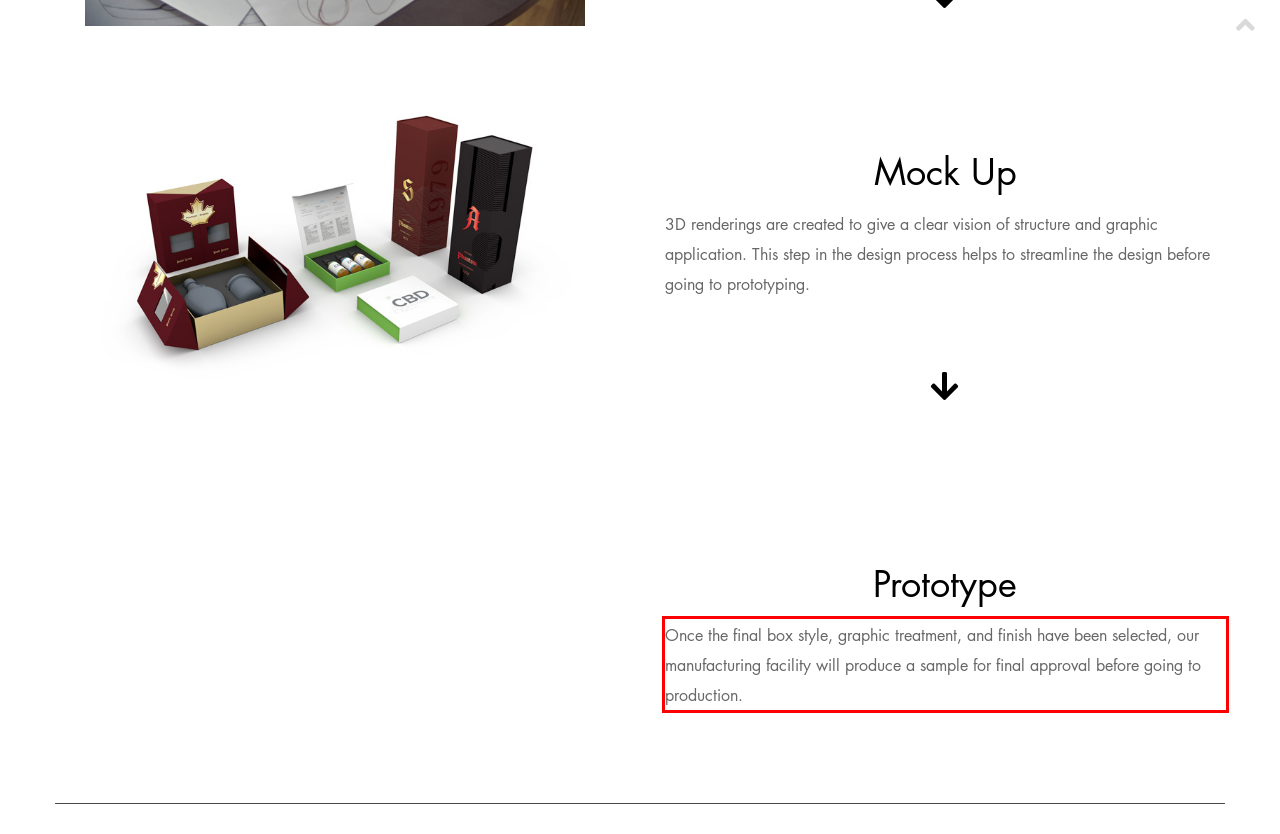Analyze the screenshot of the webpage that features a red bounding box and recognize the text content enclosed within this red bounding box.

Once the final box style, graphic treatment, and finish have been selected, our manufacturing facility will produce a sample for final approval before going to production.